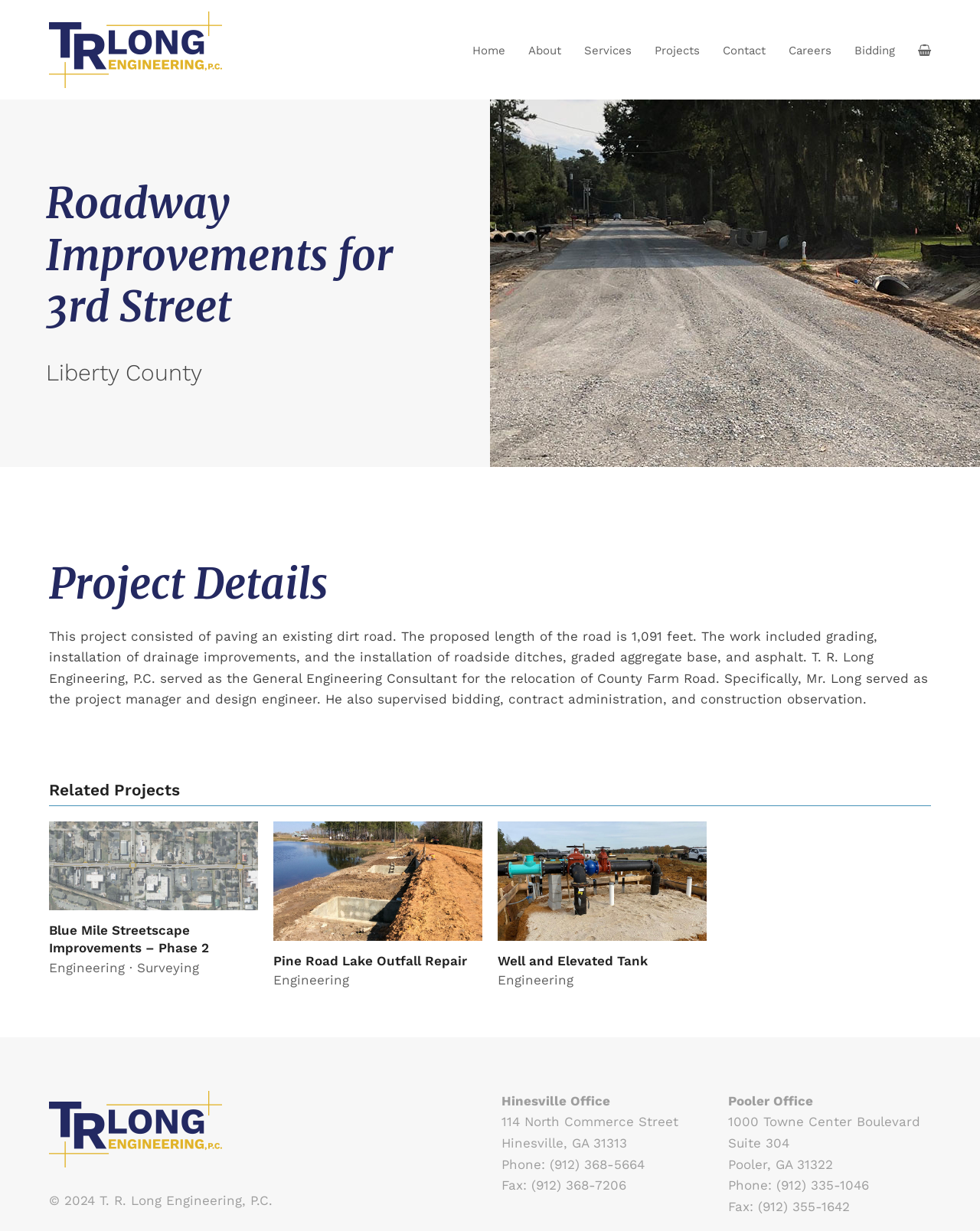Find the bounding box coordinates of the area that needs to be clicked in order to achieve the following instruction: "Click the 'Your cart' button". The coordinates should be specified as four float numbers between 0 and 1, i.e., [left, top, right, bottom].

[0.925, 0.025, 0.962, 0.056]